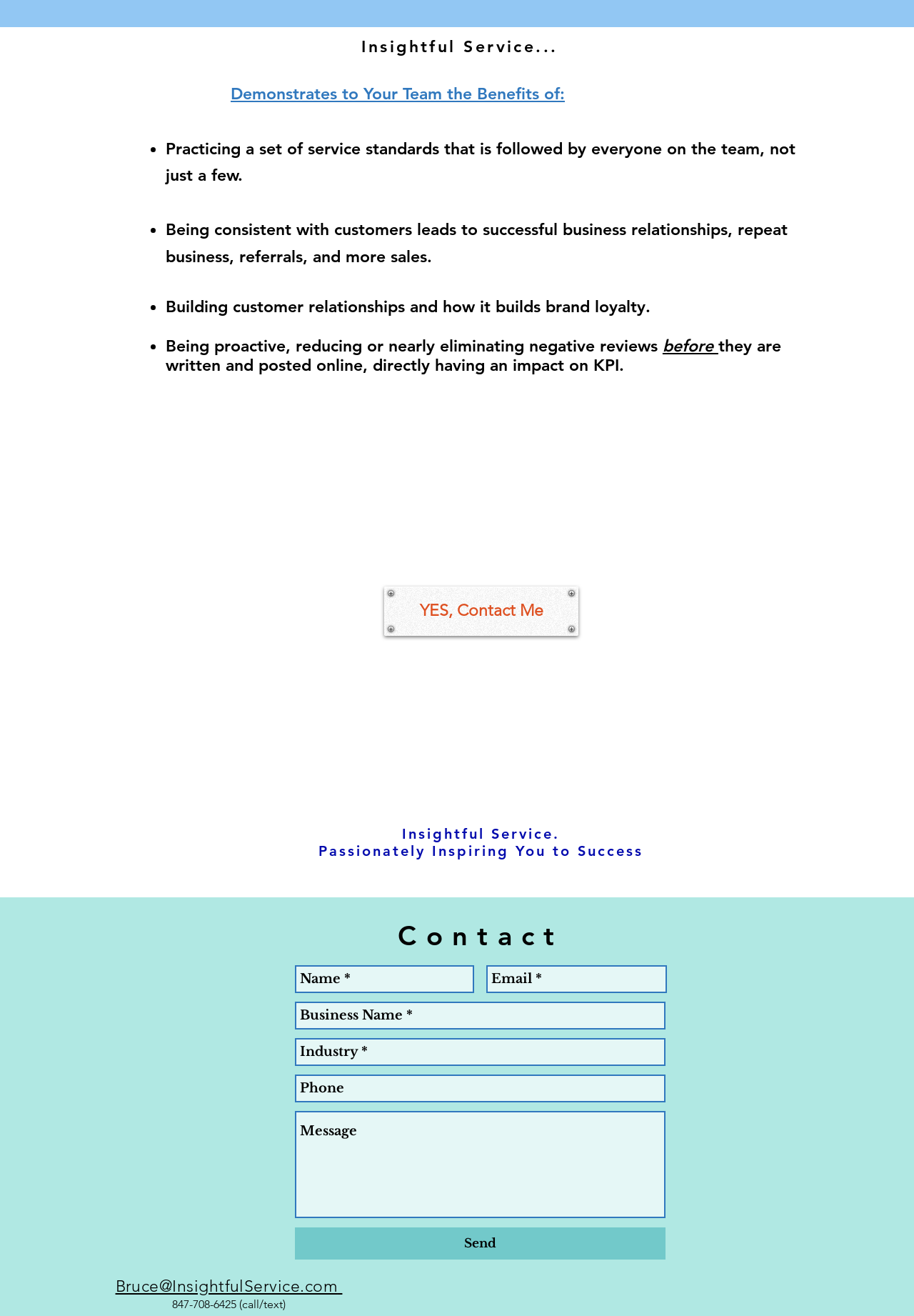What is the phone number provided on the webpage?
Give a single word or phrase answer based on the content of the image.

847-708-6425